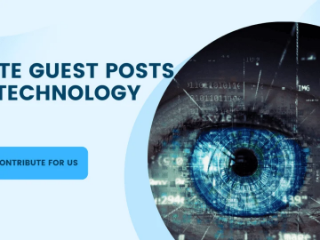Offer a detailed narrative of the scene depicted in the image.

The image features a striking design for a guest post invitation related to technology. At the forefront, a close-up of a vibrant blue eye symbolizes insight and vision, overlaid with digital motifs that evoke themes of technology and innovation. Accompanying the image is the text "WRITE GUEST POSTS" prominently displayed, inviting contributions to the platform. Below the eye, a call-to-action button reads "CONTRIBUTE FOR US," emphasizing an opportunity for readers to engage and share their technological insights. The background is a soft blue, enhancing the modern and inviting aesthetic of the invitation, making it appealing to prospective contributors interested in technology writing.